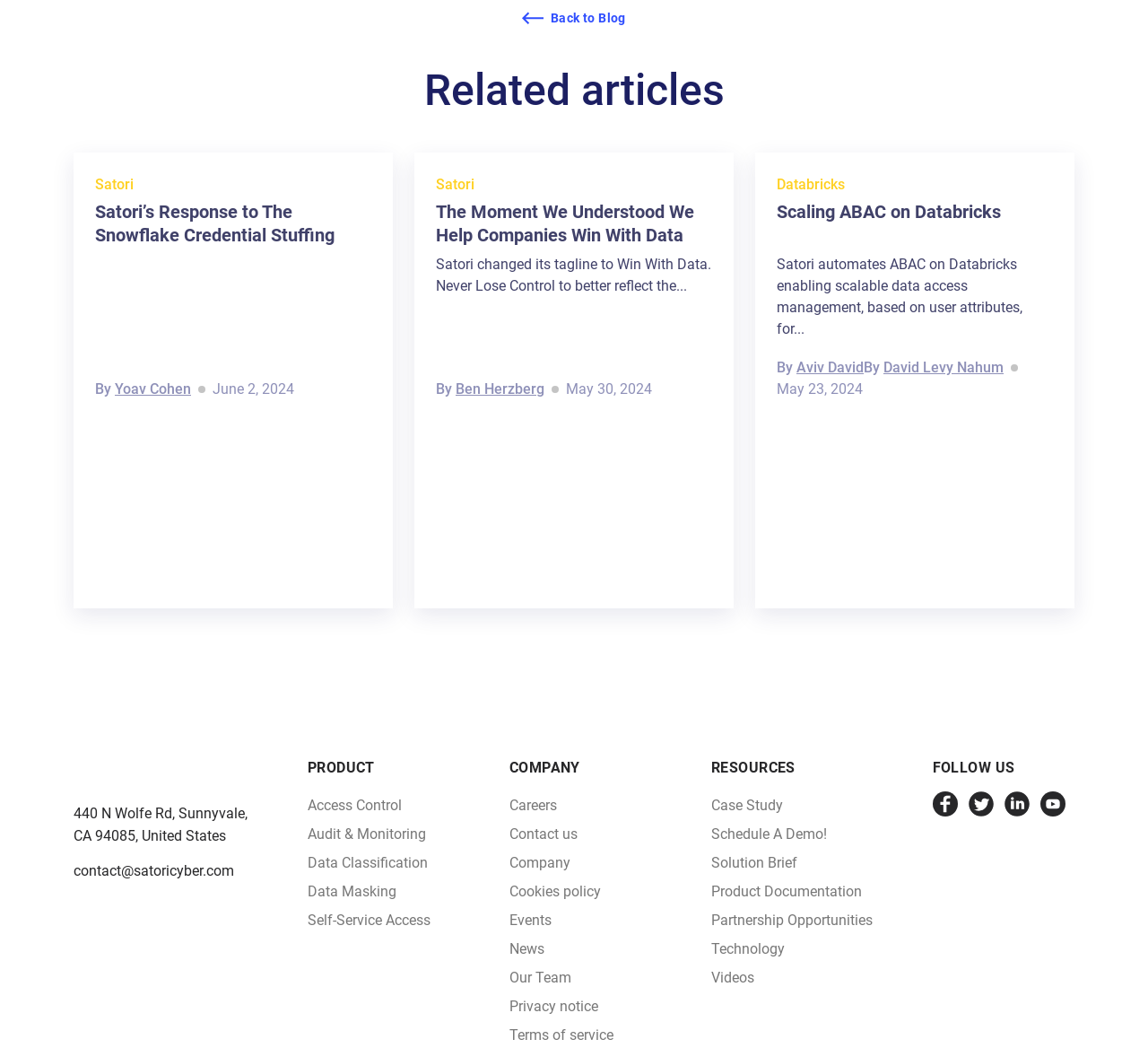What is the name of the company?
Using the visual information from the image, give a one-word or short-phrase answer.

Satori